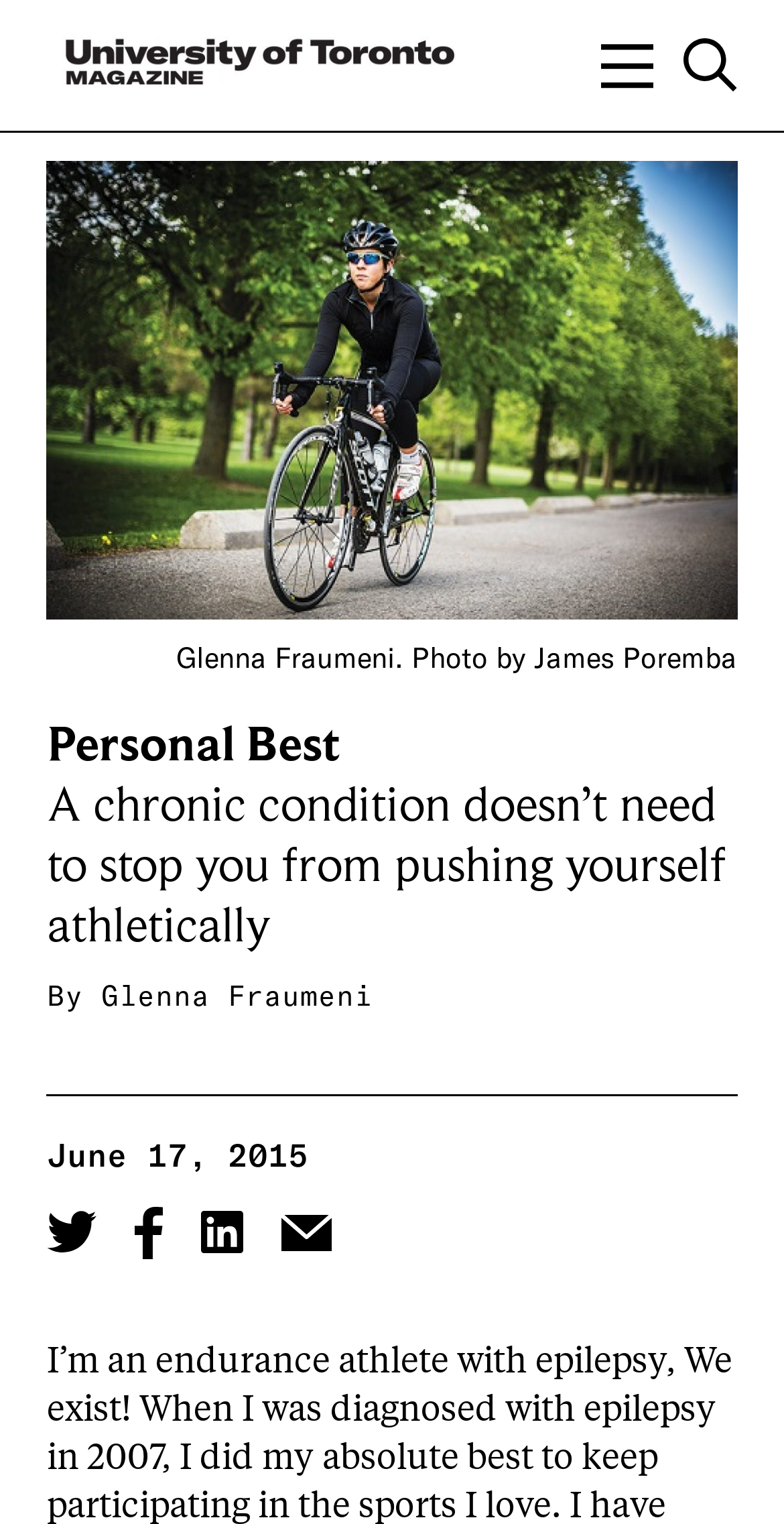Give a full account of the webpage's elements and their arrangement.

This webpage is about a personal story of athletic achievement despite having a chronic condition. At the top left, there is a link to the University of Toronto Magazine, accompanied by two images with the same name. To the right of these elements, there is a button to open a navigation overlay, which includes search, category pages, and supporting pages. This button is accompanied by two images.

Below these top elements, there is a large header section that spans the entire width of the page. Within this section, there is a figure with an image of a person, Glenna Fraumeni, and a figcaption with the photographer's name, James Poremba. Above the image, there is a heading that reads "Personal Best". Below the image, there is a paragraph of text that summarizes the story, followed by the author's name, Glenna Fraumeni, and the date of publication, June 17, 2015.

At the bottom of the page, there are four social media links to share the article on Twitter, Facebook, LinkedIn, and via Email, each accompanied by a small image.